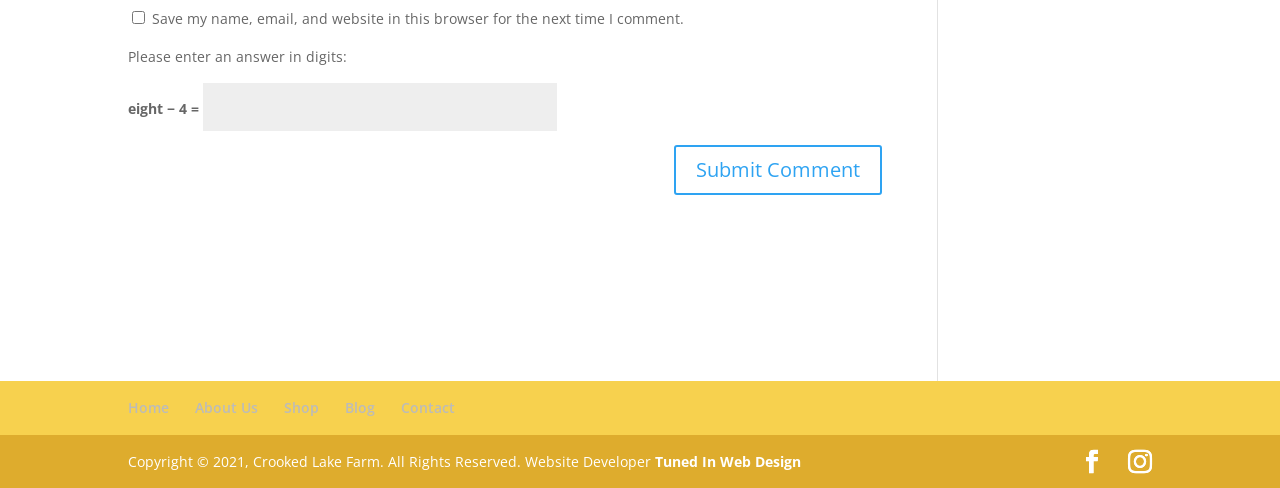Locate the bounding box coordinates of the element to click to perform the following action: 'Visit the About Us page'. The coordinates should be given as four float values between 0 and 1, in the form of [left, top, right, bottom].

[0.152, 0.815, 0.202, 0.854]